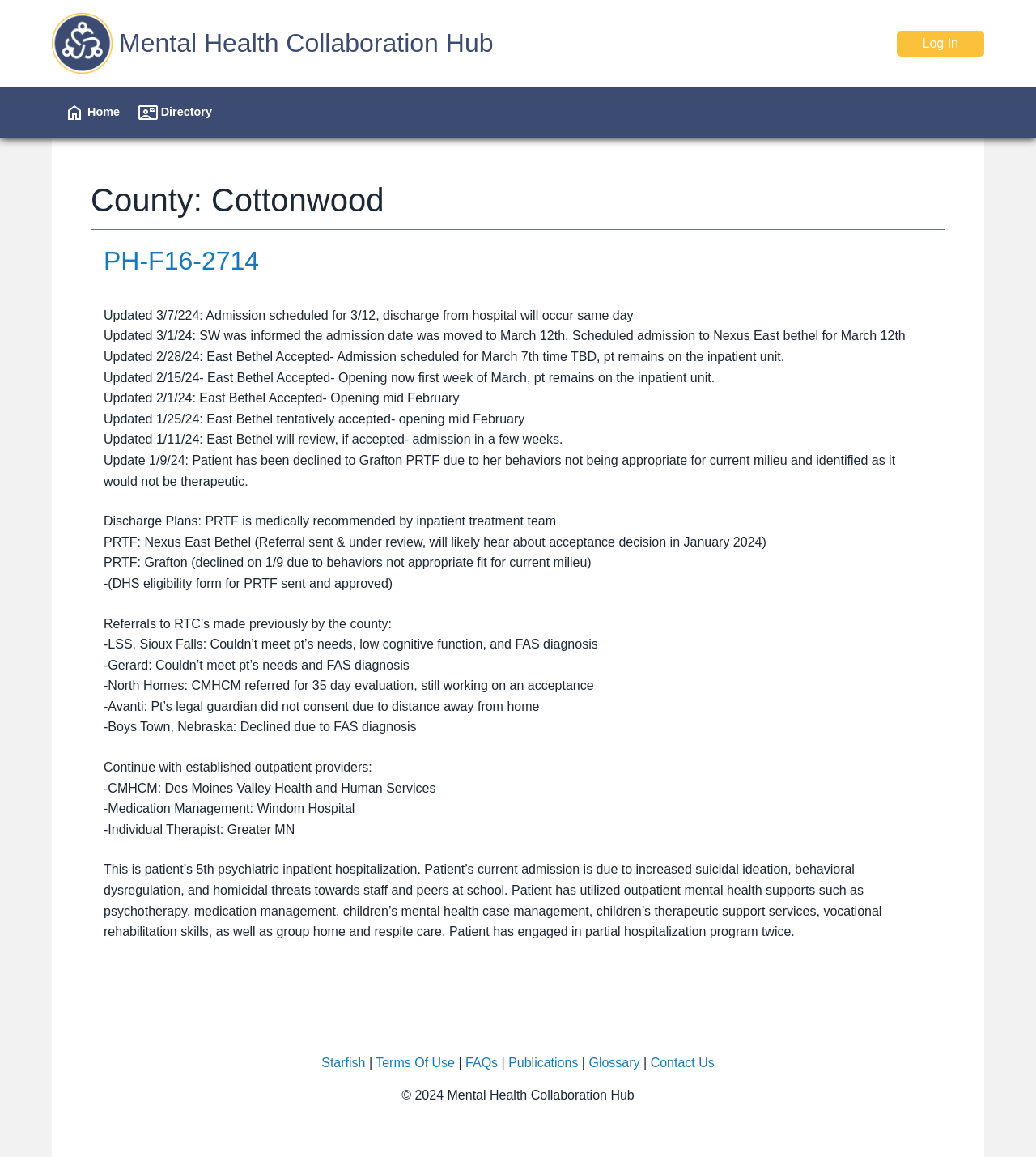Please specify the bounding box coordinates in the format (top-left x, top-left y, bottom-right x, bottom-right y), with all values as floating point numbers between 0 and 1. Identify the bounding box of the UI element described by: parent_node: Mental Health Collaboration Hub

[0.05, 0.011, 0.109, 0.064]